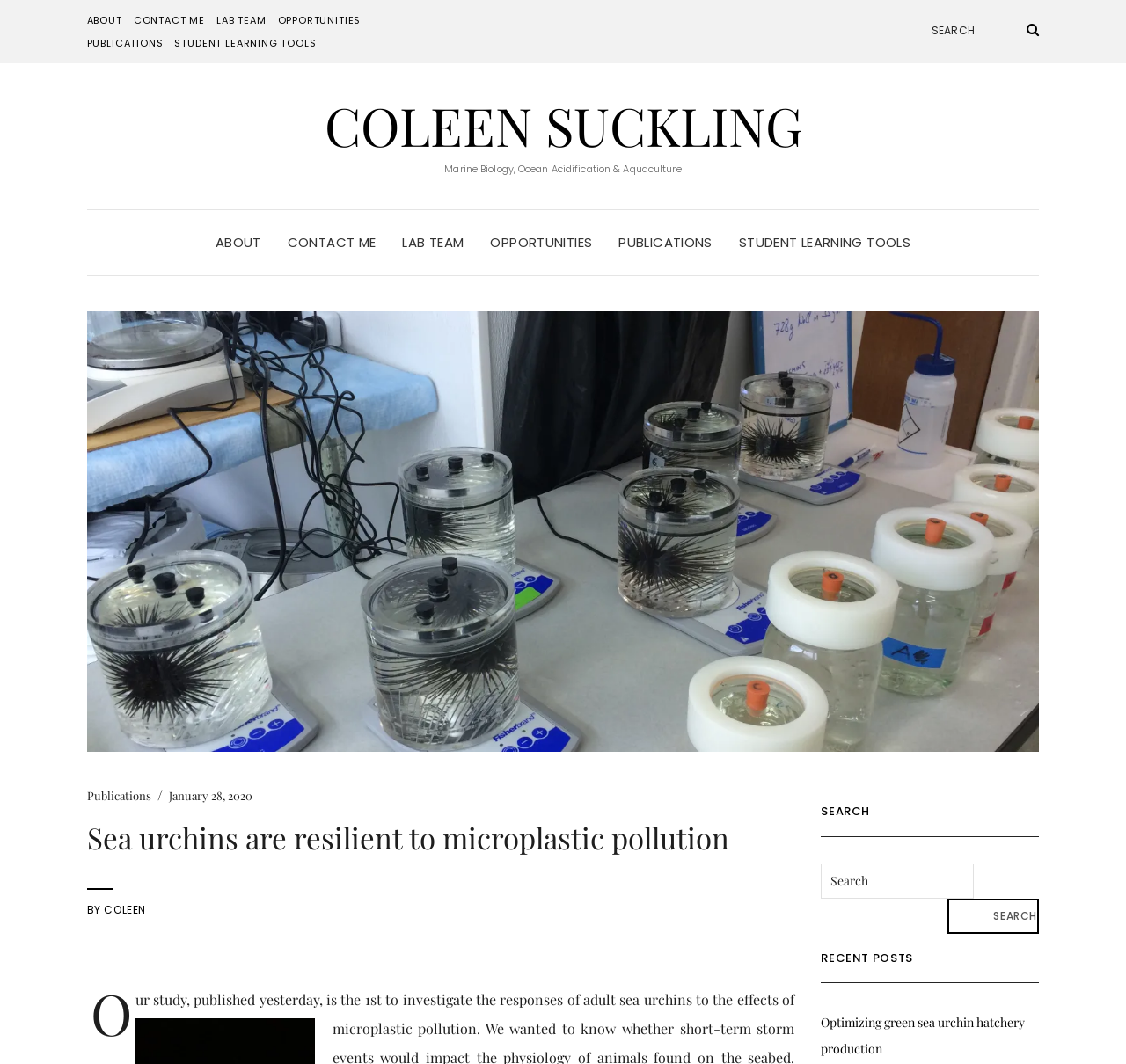Please indicate the bounding box coordinates of the element's region to be clicked to achieve the instruction: "Search for products". Provide the coordinates as four float numbers between 0 and 1, i.e., [left, top, right, bottom].

None